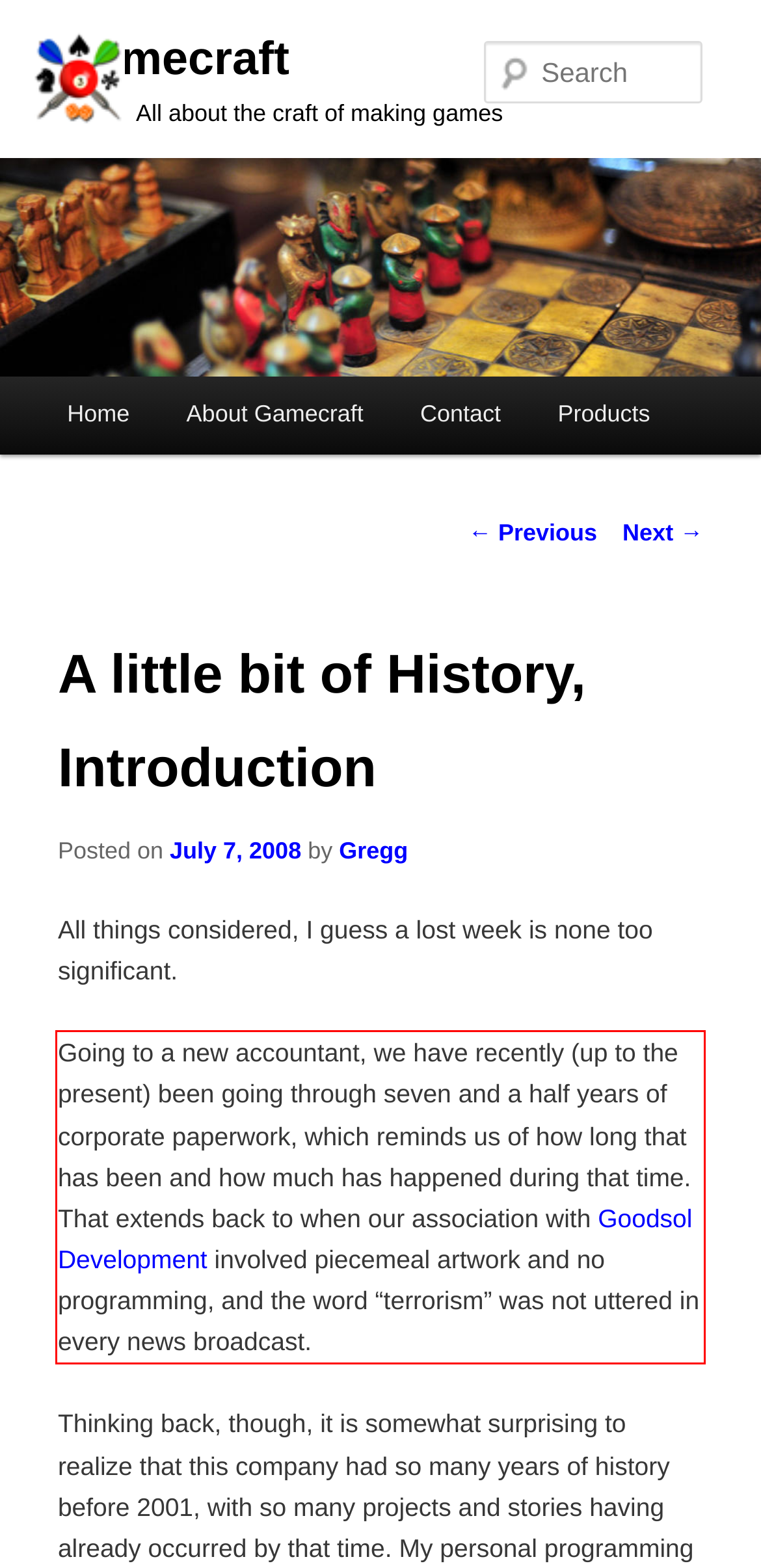In the given screenshot, locate the red bounding box and extract the text content from within it.

Going to a new accountant, we have recently (up to the present) been going through seven and a half years of corporate paperwork, which reminds us of how long that has been and how much has happened during that time. That extends back to when our association with Goodsol Development involved piecemeal artwork and no programming, and the word “terrorism” was not uttered in every news broadcast.